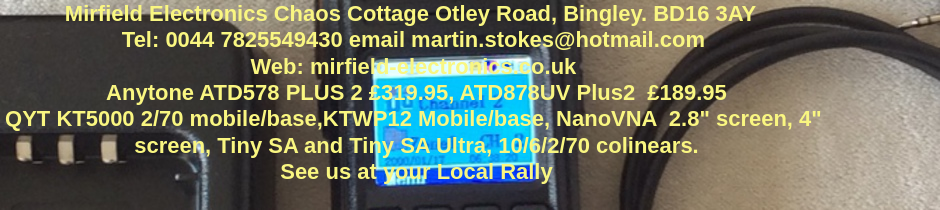What is the address of Mirfield Electronics?
Using the image provided, answer with just one word or phrase.

Chaos Cottage, Otley Road, Bingley, BD16 3AY